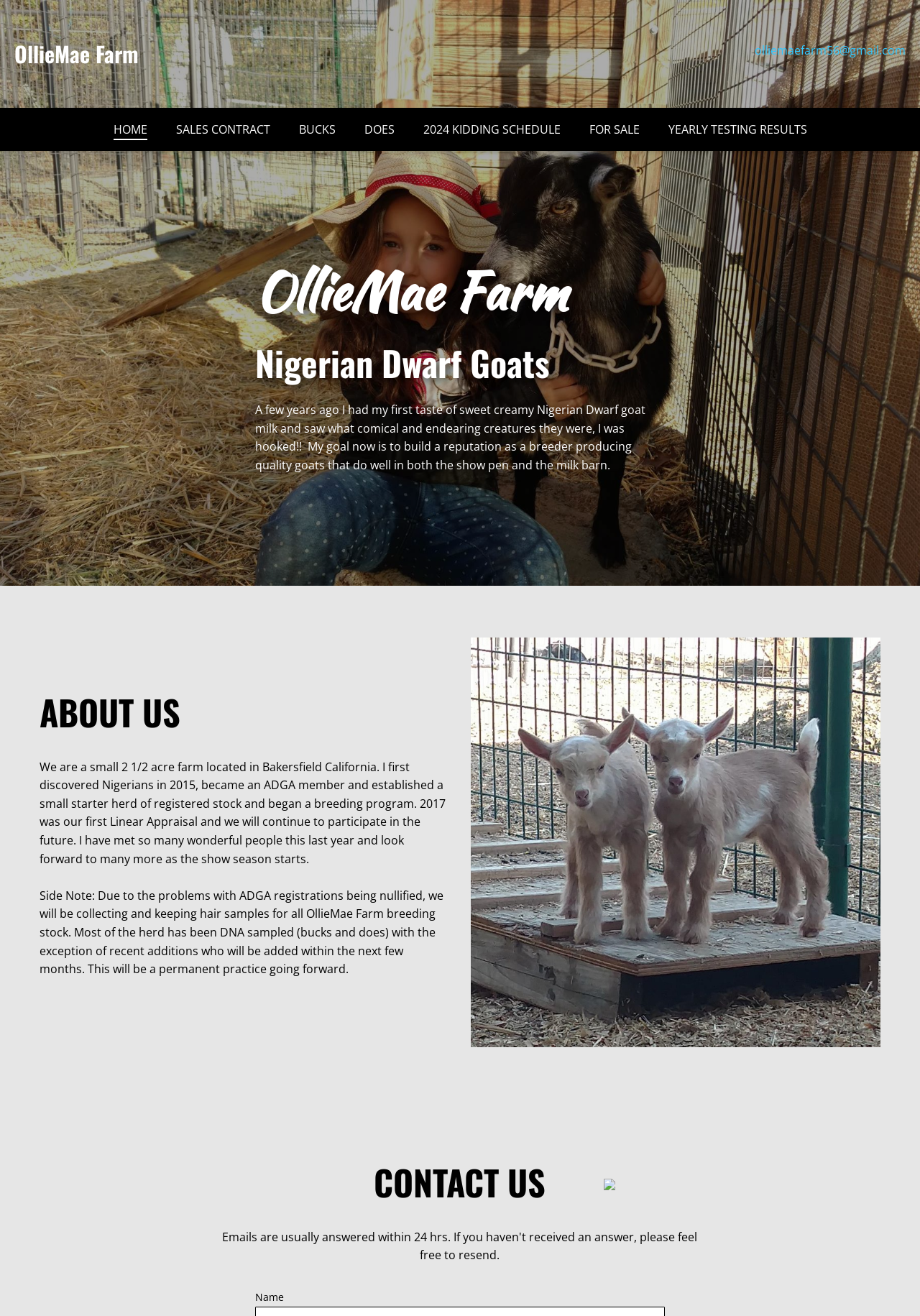Find the bounding box coordinates of the area that needs to be clicked in order to achieve the following instruction: "Click Contact VisionGift". The coordinates should be specified as four float numbers between 0 and 1, i.e., [left, top, right, bottom].

None